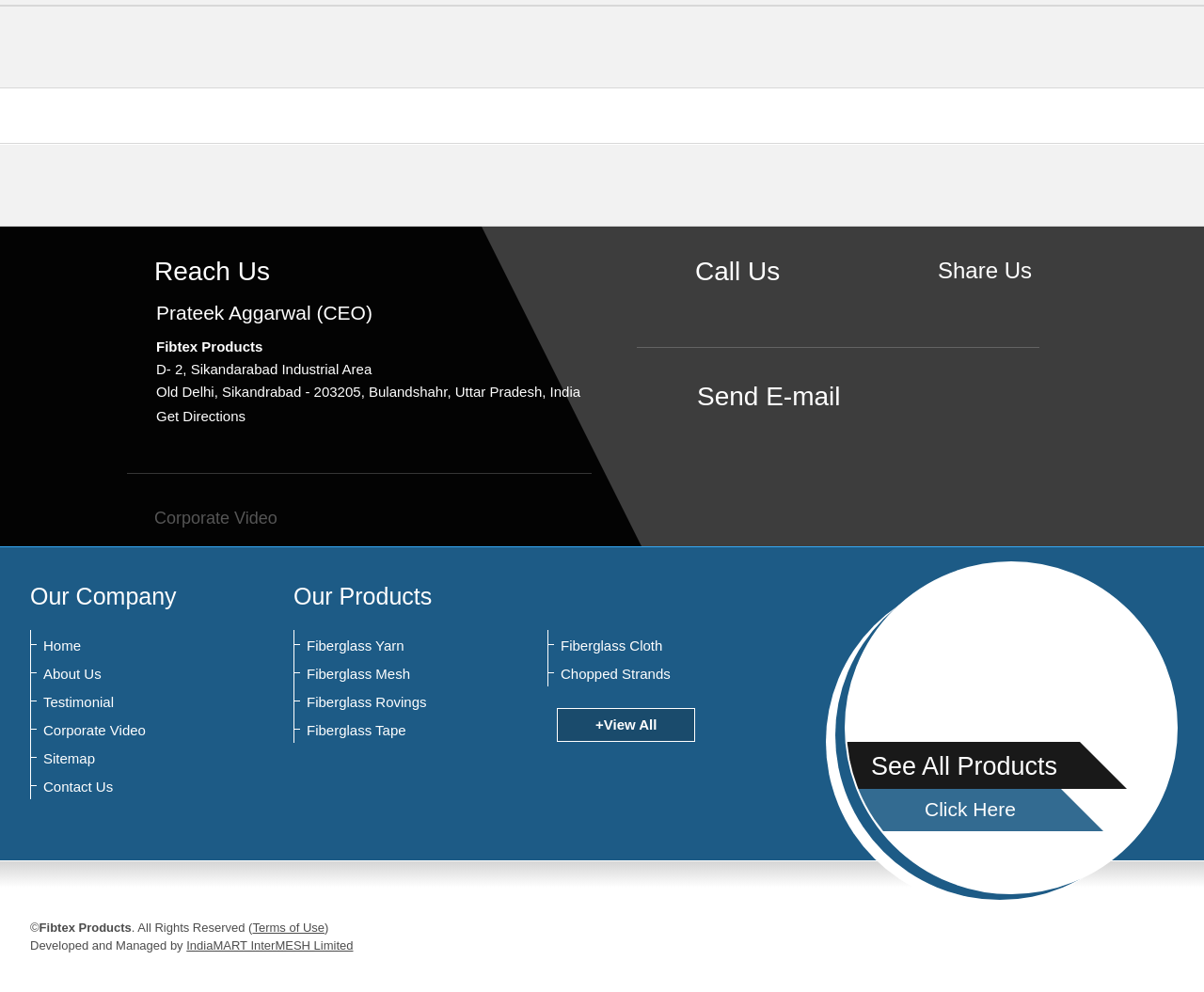Answer the following query with a single word or phrase:
What is the product category?

Fiberglass